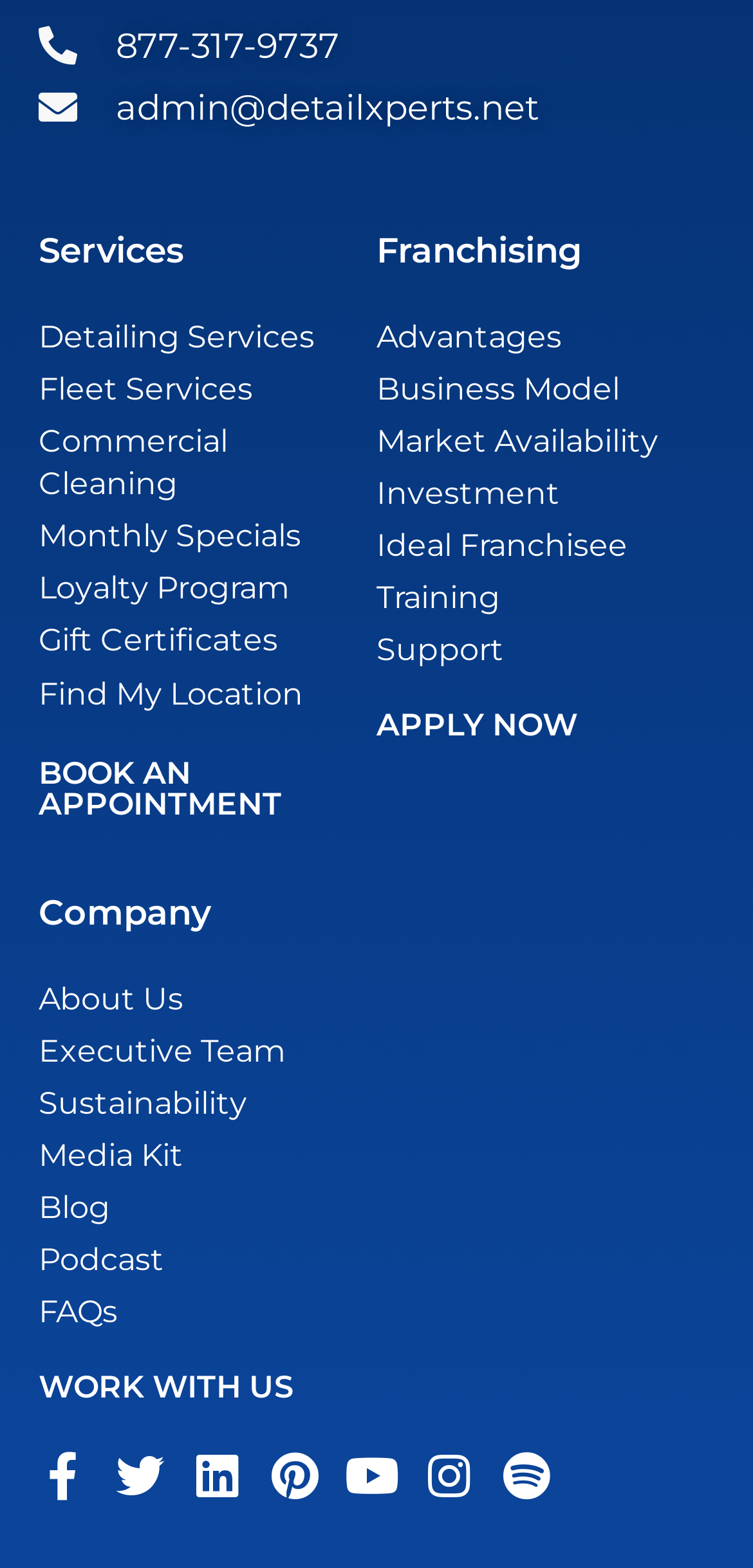Please determine the bounding box coordinates of the clickable area required to carry out the following instruction: "Book an appointment". The coordinates must be four float numbers between 0 and 1, represented as [left, top, right, bottom].

[0.051, 0.481, 0.374, 0.524]